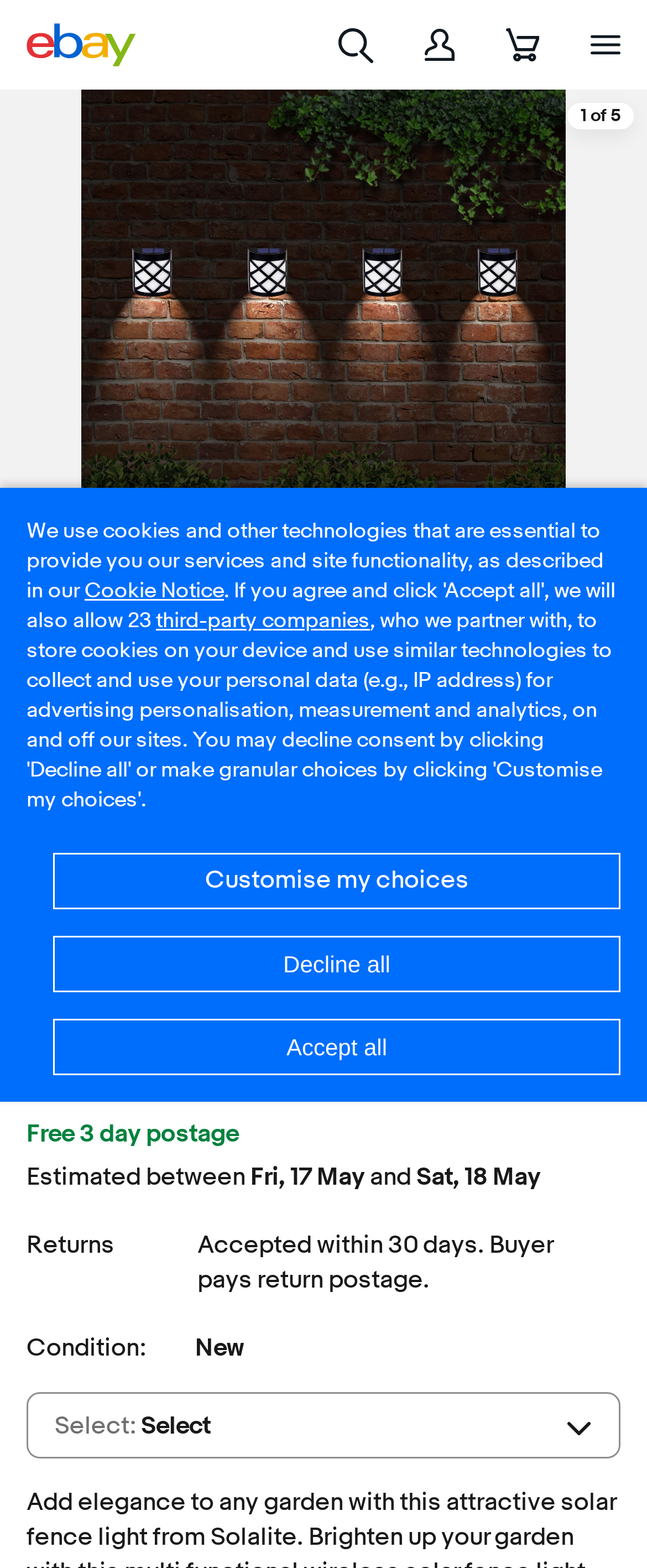Using the details from the image, please elaborate on the following question: How many product images are there?

The number of product images can be found by looking at the buttons 'Picture 1 of 5', 'Picture 2 of 5', ..., 'Picture 5 of 5' which are located below the product description.